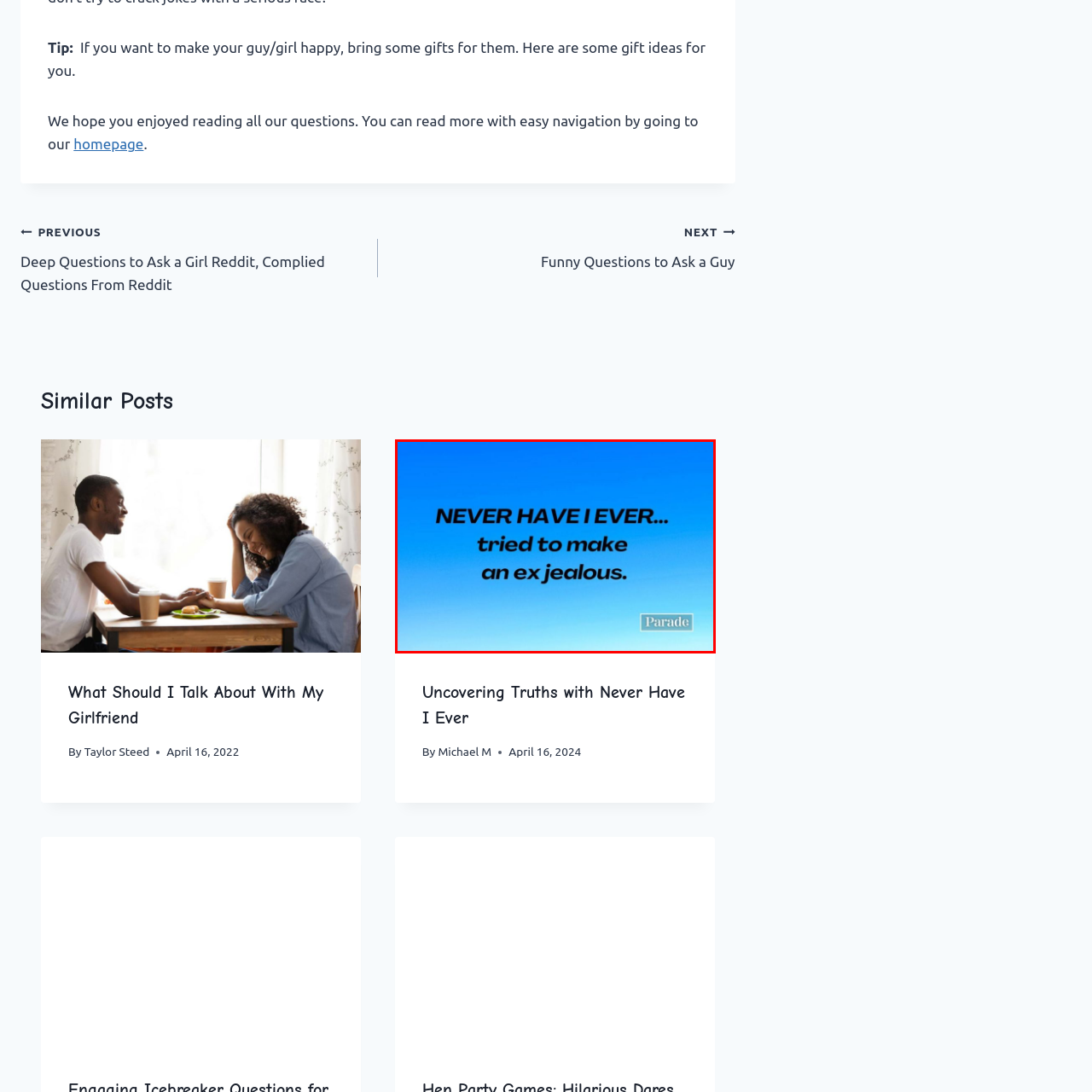Concentrate on the image inside the red frame and provide a detailed response to the subsequent question, utilizing the visual information from the image: 
What is the purpose of the phrase in the image?

According to the caption, the phrase 'NEVER HAVE I EVER... tried to make an ex jealous' is designed to 'spark conversation and elicit personal stories', which implies that its purpose is to initiate discussions and sharing of experiences.